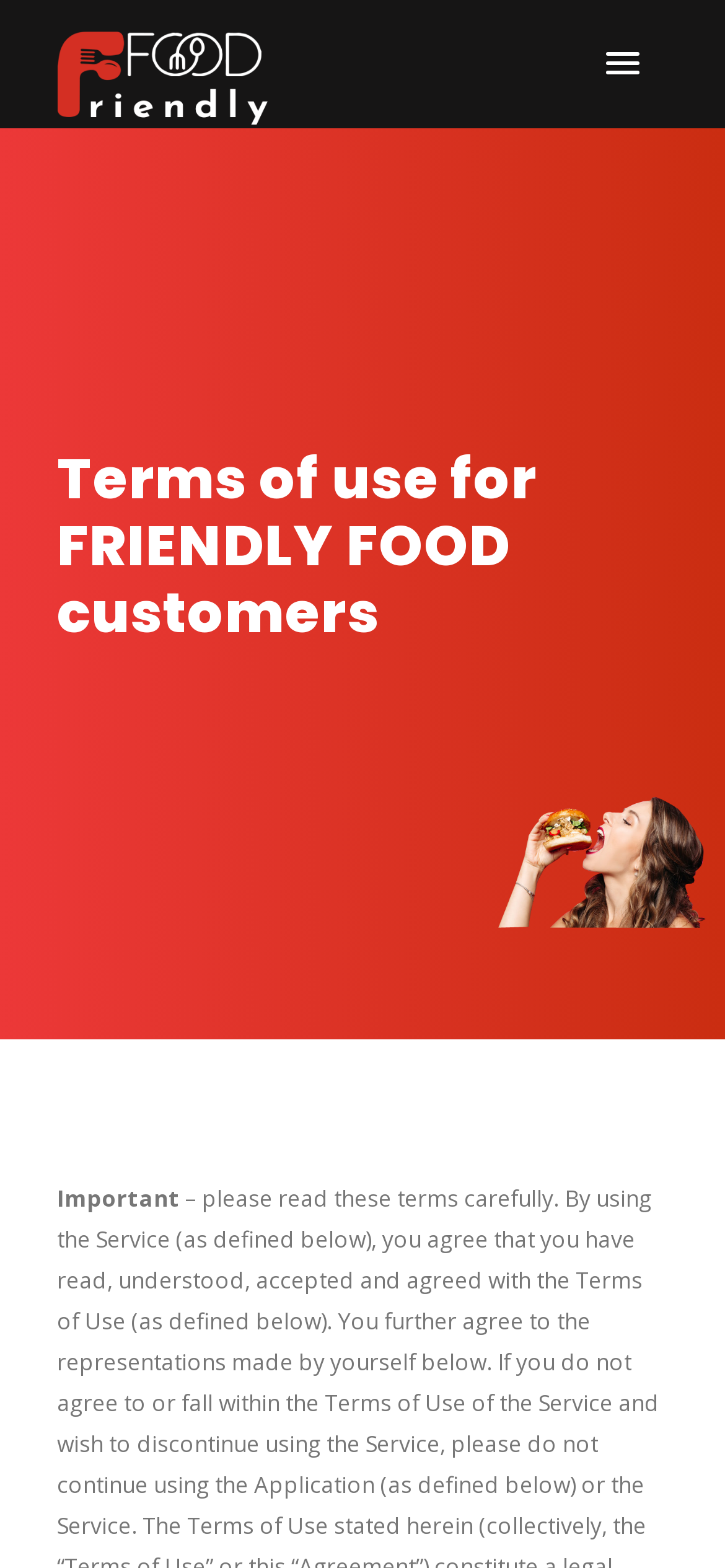Explain the contents of the webpage comprehensively.

The webpage is an app landing page for ZAAROZ, a colorful application. At the top left corner, there is a link to ZAAROZ, accompanied by an image with the same name. To the right of the link, there is a button with a popup menu. 

Below the top section, there is a layout table that occupies most of the page. Within the table, there is a heading that reads "Terms of use for FRIENDLY FOOD customers". 

Under the heading, there are three paragraphs of static text. The first paragraph is titled "Important" and is positioned at the top left of the section. The following two paragraphs are below the "Important" title, with the second paragraph slightly indented from the left edge. These paragraphs contain a lengthy text about the terms of use, including agreements and representations made by the user.